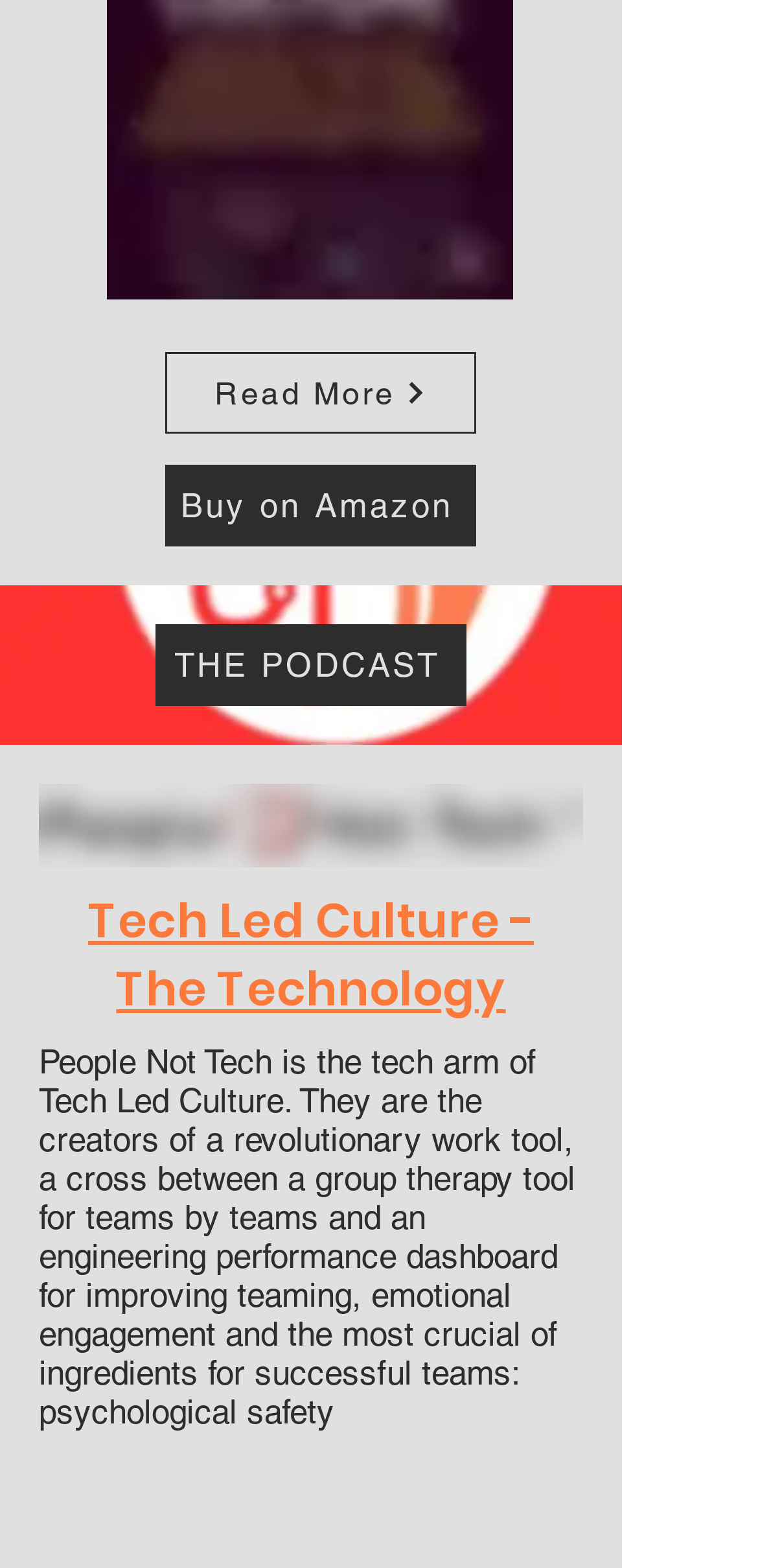Answer the following query concisely with a single word or phrase:
What is the name of the tech arm of Tech Led Culture?

People Not Tech